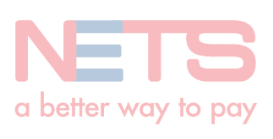Refer to the image and provide an in-depth answer to the question: 
What is the color scheme of the logo?

The caption describes the logo as having a blend of pink and light blue colors, which convey a sense of innovation and ease.